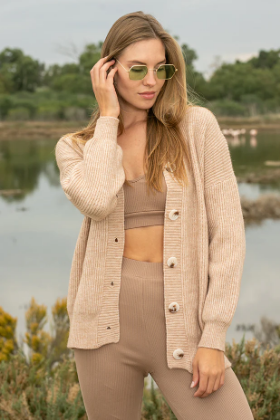What type of sunglasses is the model wearing?
Examine the image and give a concise answer in one word or a short phrase.

round